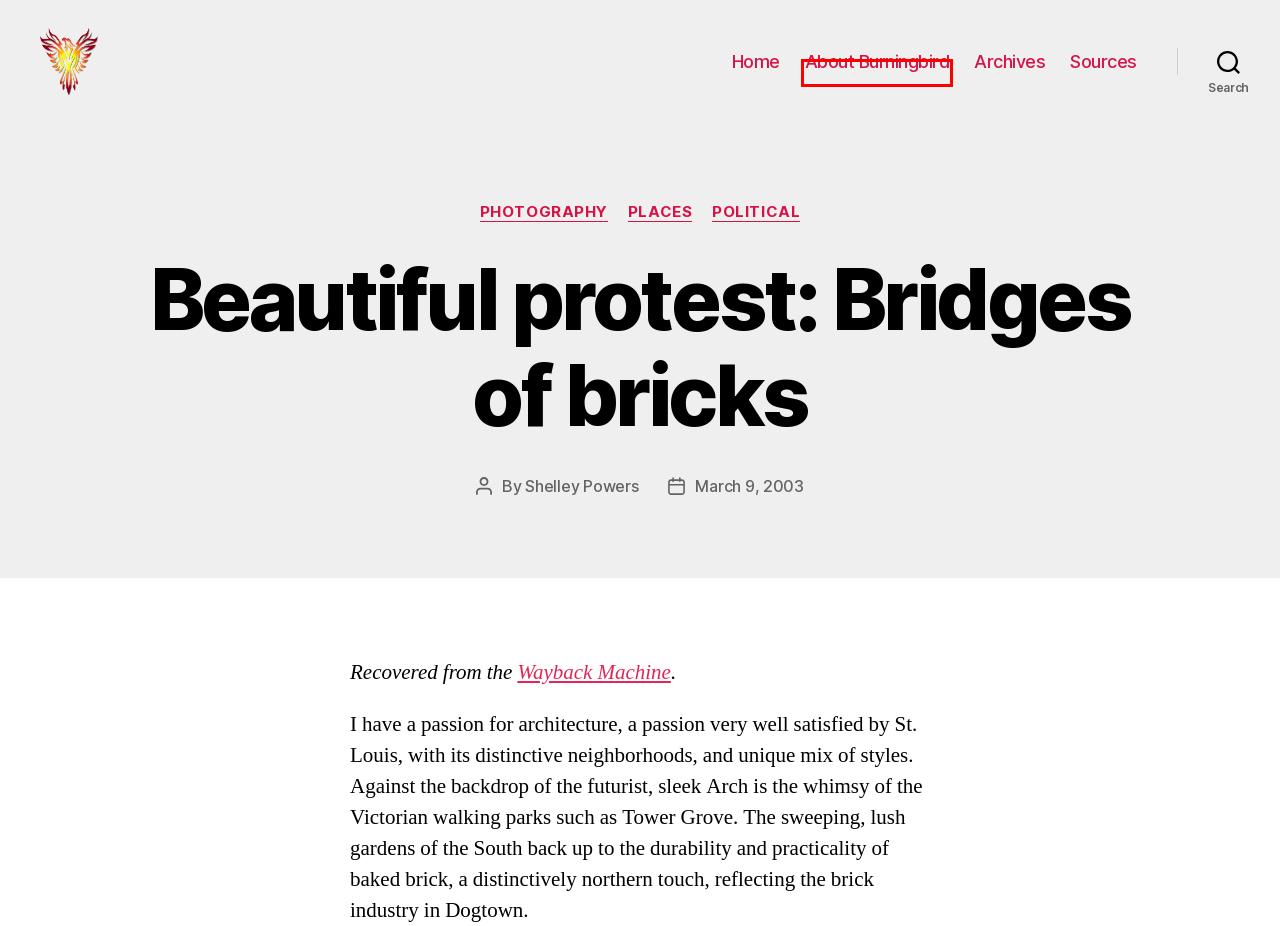You are provided a screenshot of a webpage featuring a red bounding box around a UI element. Choose the webpage description that most accurately represents the new webpage after clicking the element within the red bounding box. Here are the candidates:
A. Political – Burningbird
B. Shelley Powers – Burningbird
C. Blog Tool, Publishing Platform, and CMS – WordPress.org
D. About Burningbird – Burningbird
E. Uncompromising Individualism – Burningbird
F. Places – Burningbird
G. Photography – Burningbird
H. Burningbird

D